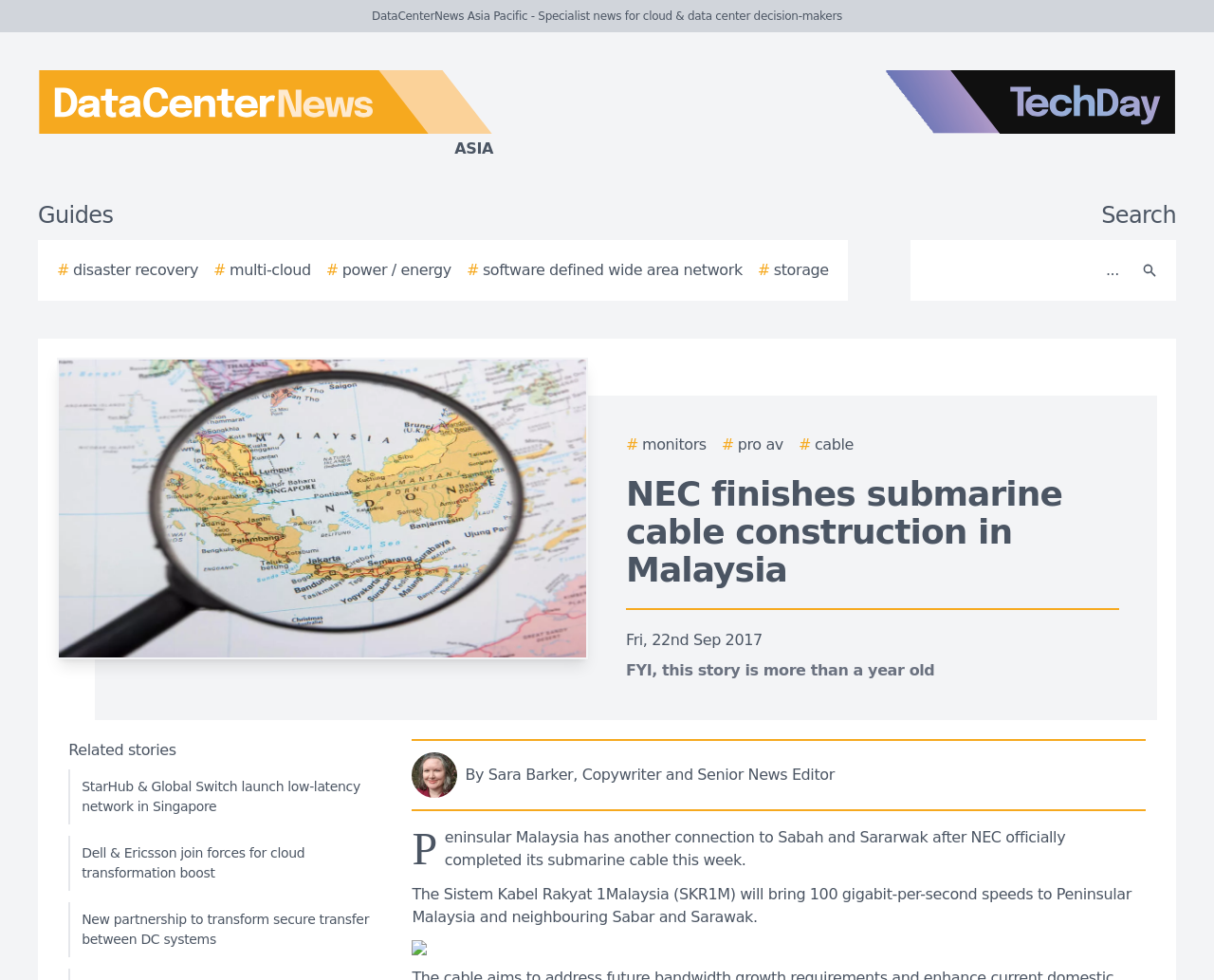Identify the bounding box coordinates for the element that needs to be clicked to fulfill this instruction: "Read the story about NEC finishes submarine cable construction in Malaysia". Provide the coordinates in the format of four float numbers between 0 and 1: [left, top, right, bottom].

[0.516, 0.485, 0.922, 0.601]